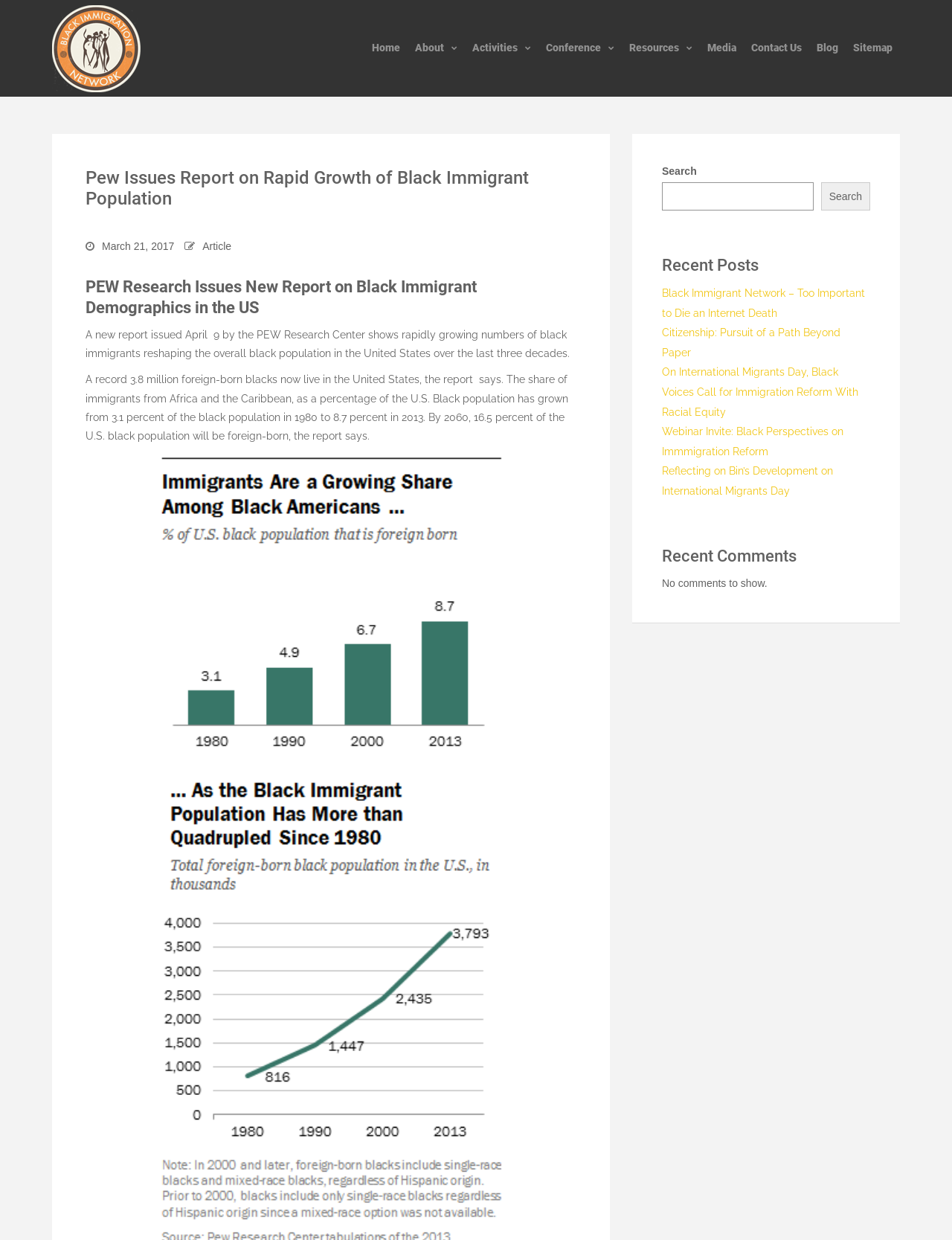Please determine the bounding box coordinates of the area that needs to be clicked to complete this task: 'Read the article'. The coordinates must be four float numbers between 0 and 1, formatted as [left, top, right, bottom].

[0.09, 0.265, 0.598, 0.29]